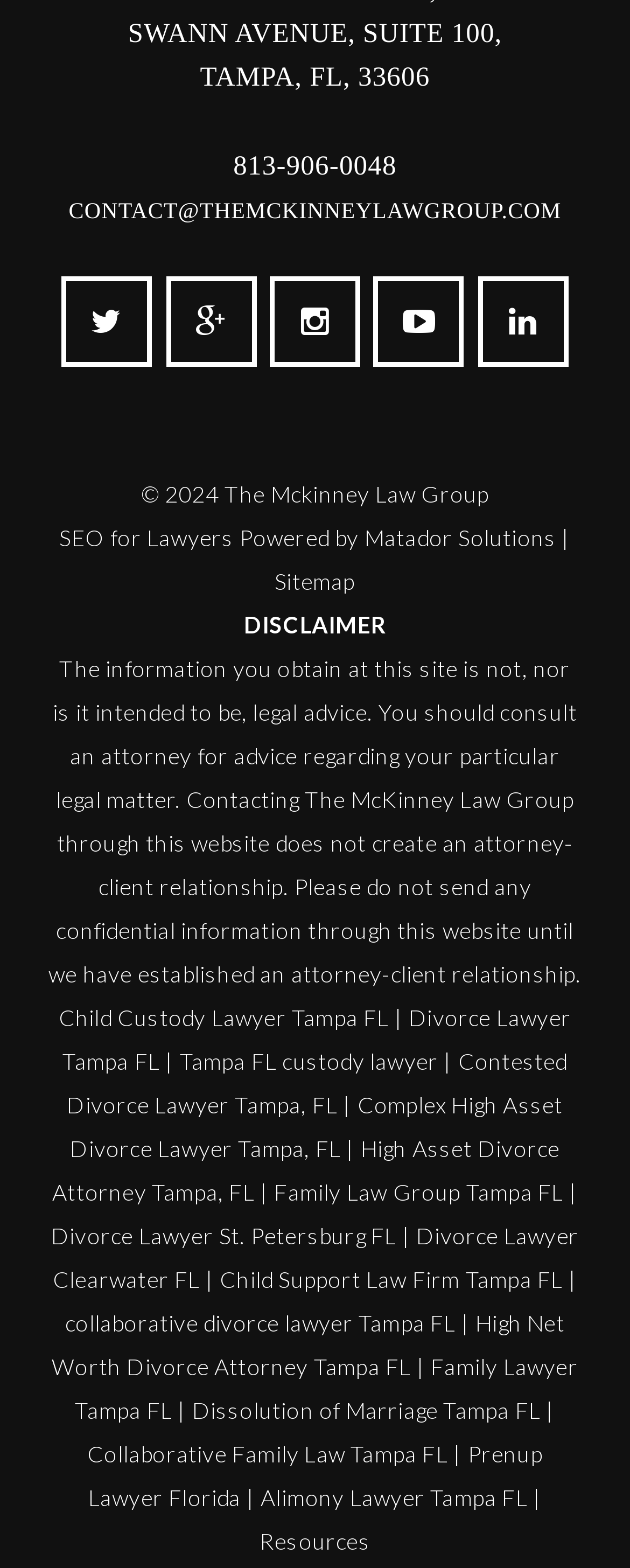Please give a short response to the question using one word or a phrase:
What type of law does The McKinney Law Group specialize in?

Family Law